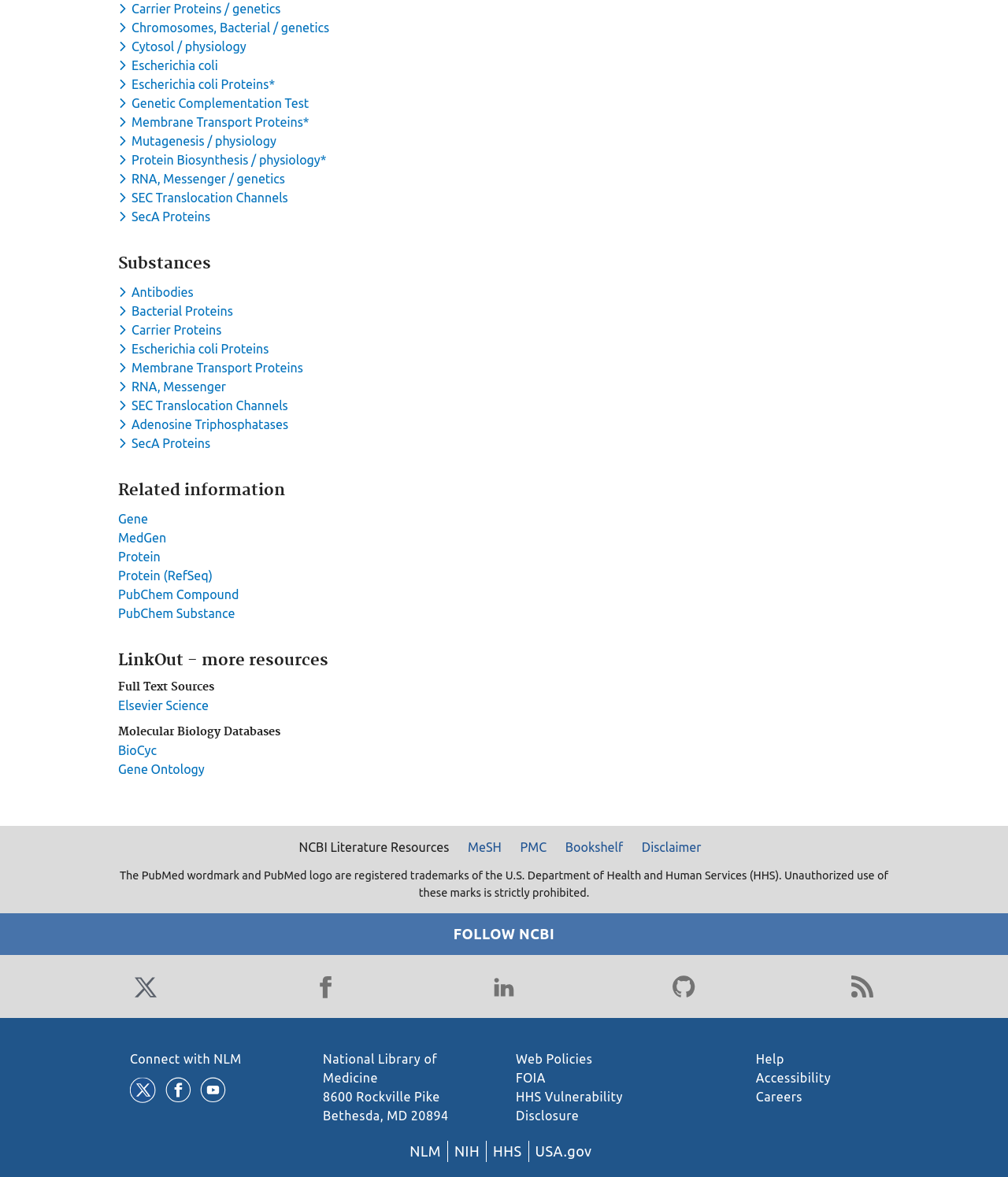Specify the bounding box coordinates of the area that needs to be clicked to achieve the following instruction: "Toggle dropdown menu for keyword Carrier Proteins / genetics".

[0.117, 0.001, 0.282, 0.013]